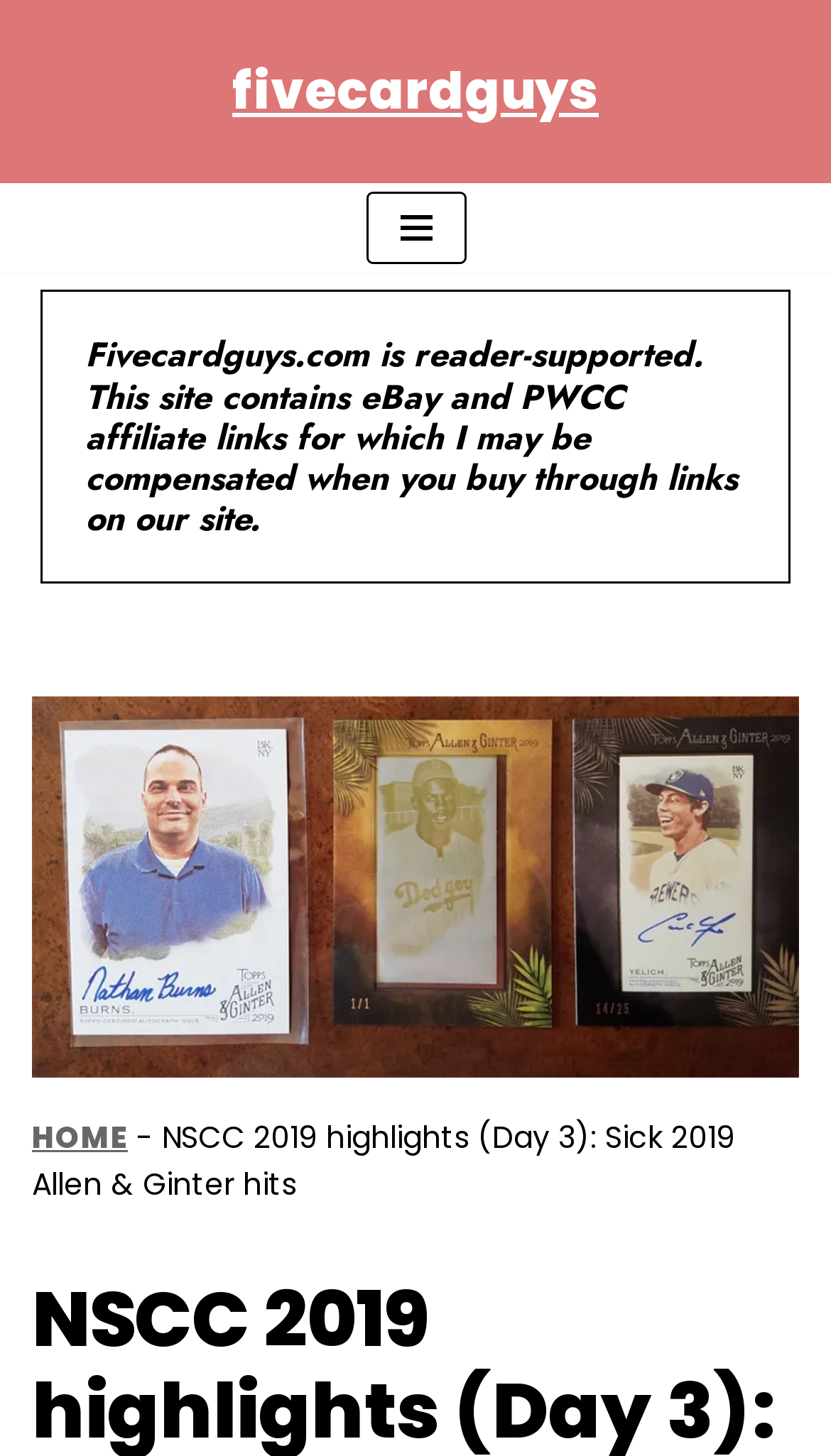Locate the bounding box of the UI element defined by this description: "Skip to content". The coordinates should be given as four float numbers between 0 and 1, formatted as [left, top, right, bottom].

[0.0, 0.047, 0.077, 0.076]